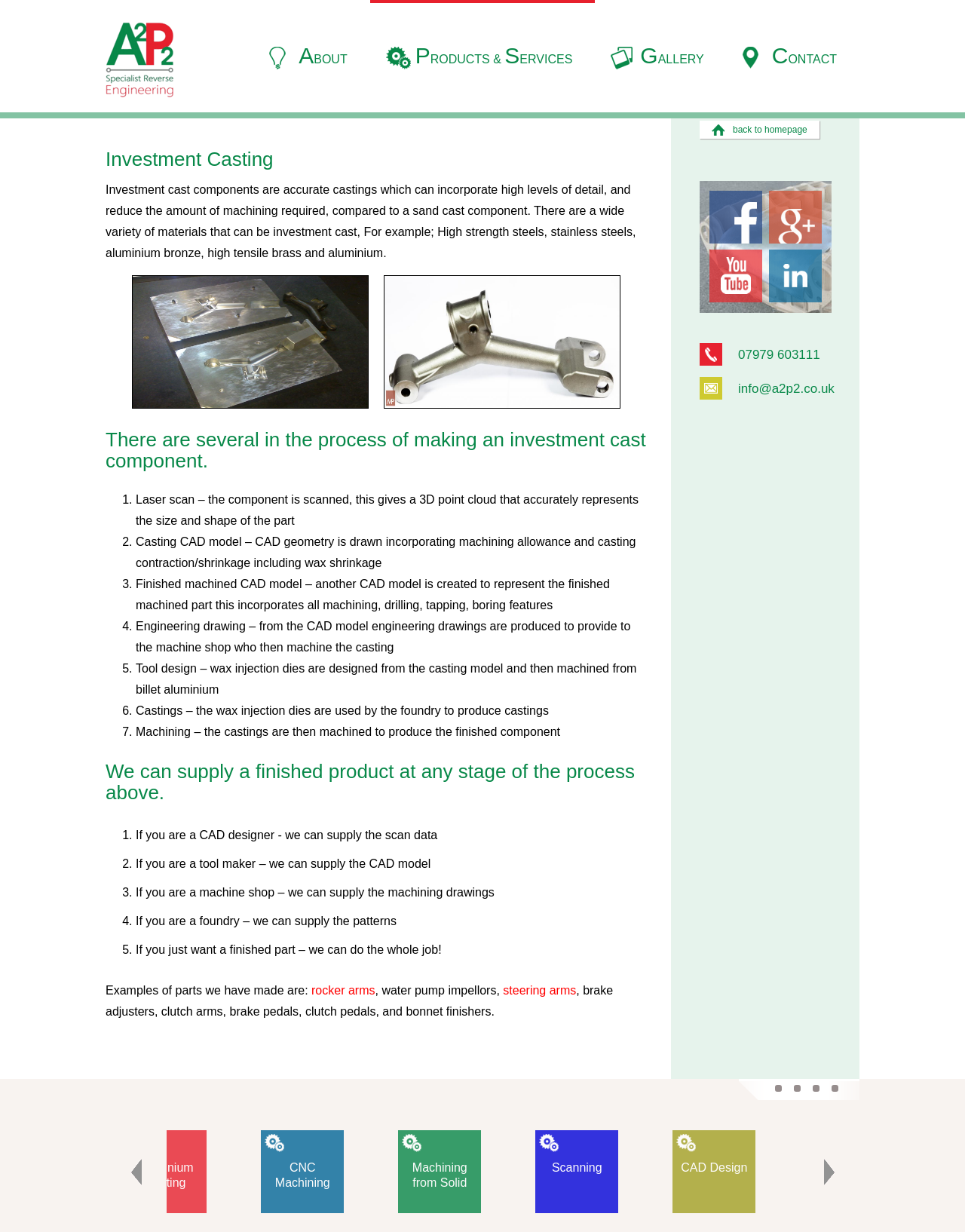What is the purpose of tool design in investment casting?
Please provide a single word or phrase as your answer based on the image.

To design wax injection dies